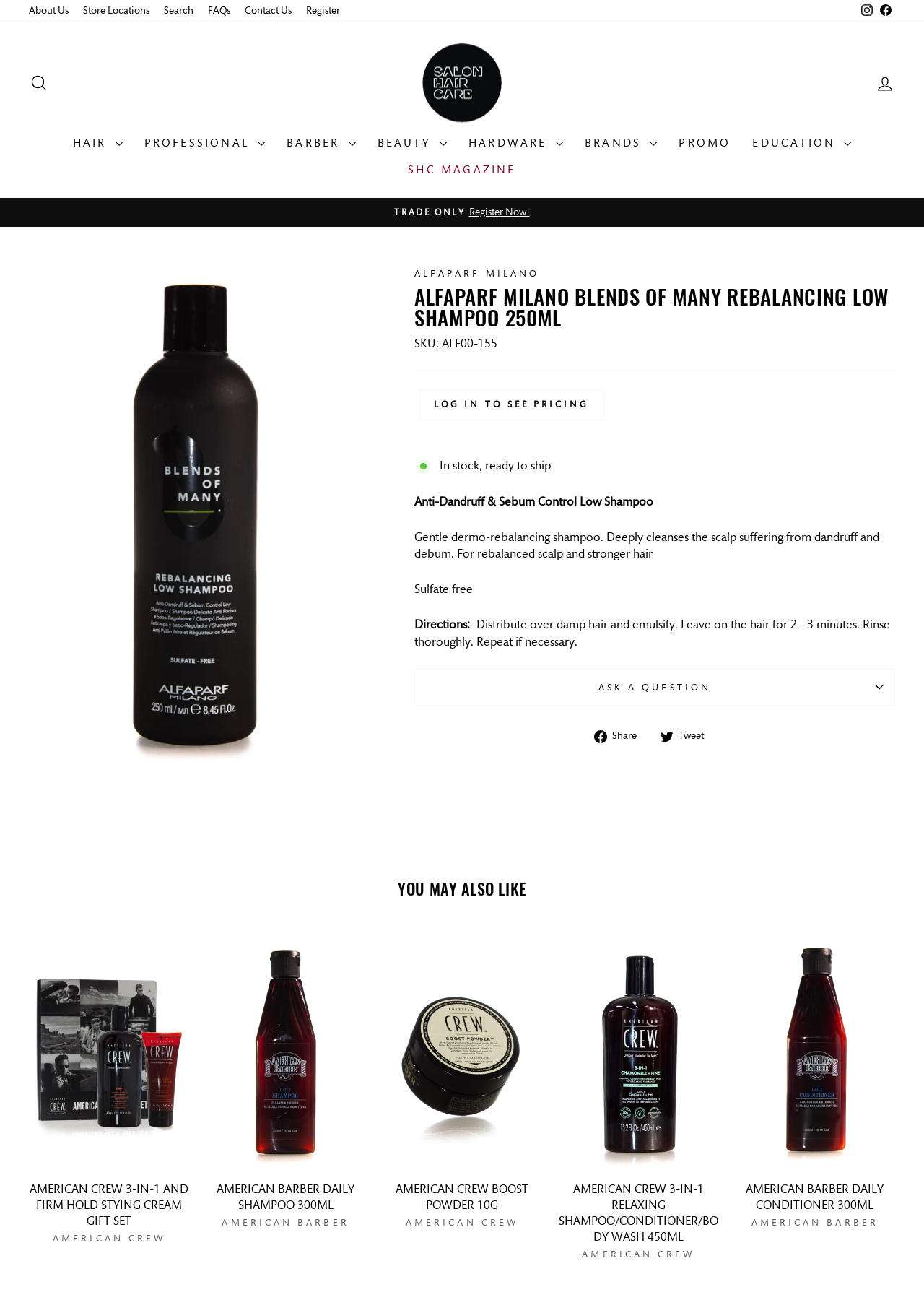Respond with a single word or phrase to the following question:
How do I use the shampoo?

Distribute over damp hair and emulsify